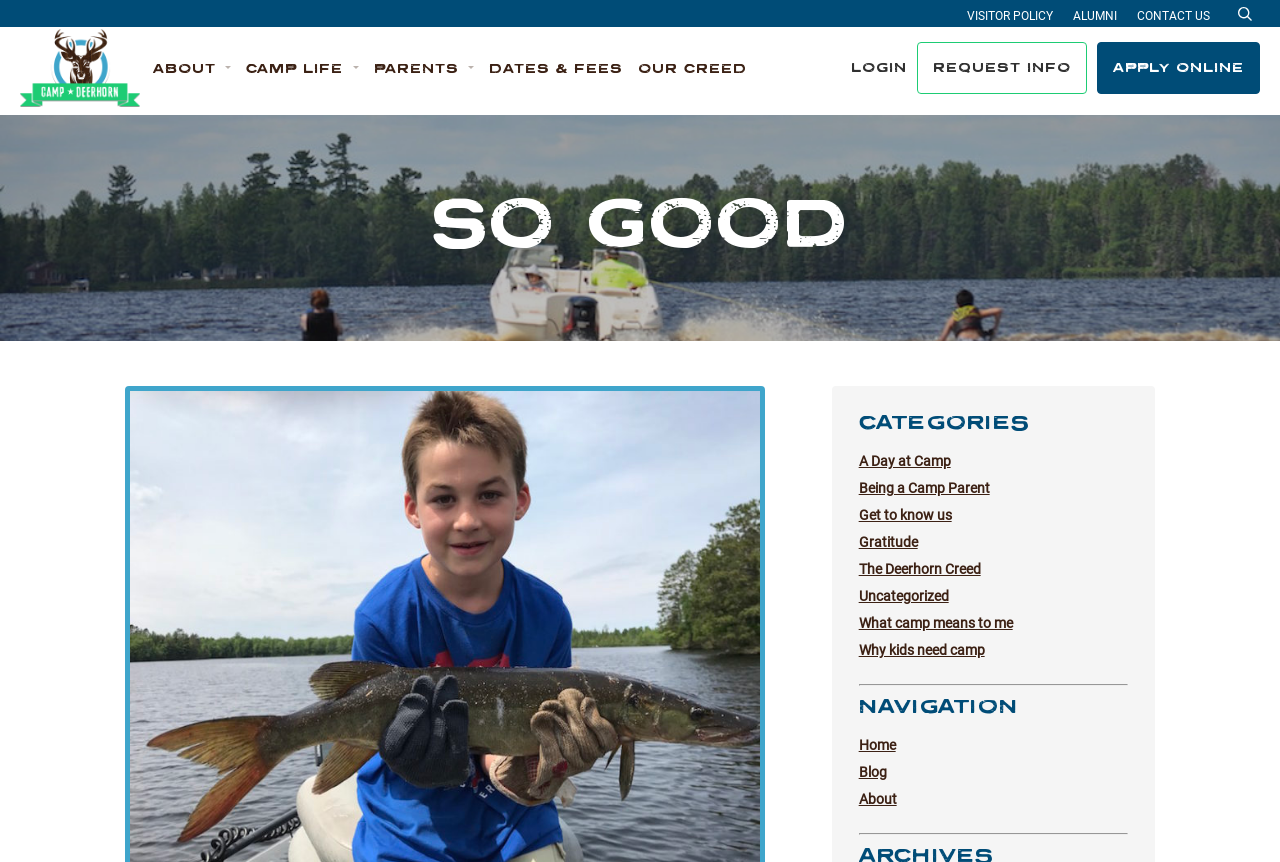Look at the image and write a detailed answer to the question: 
What is the name of the camp?

The name of the camp can be found in the top-left corner of the webpage, where it says 'So Good - Deerhorn'. This suggests that the camp's name is Deerhorn.